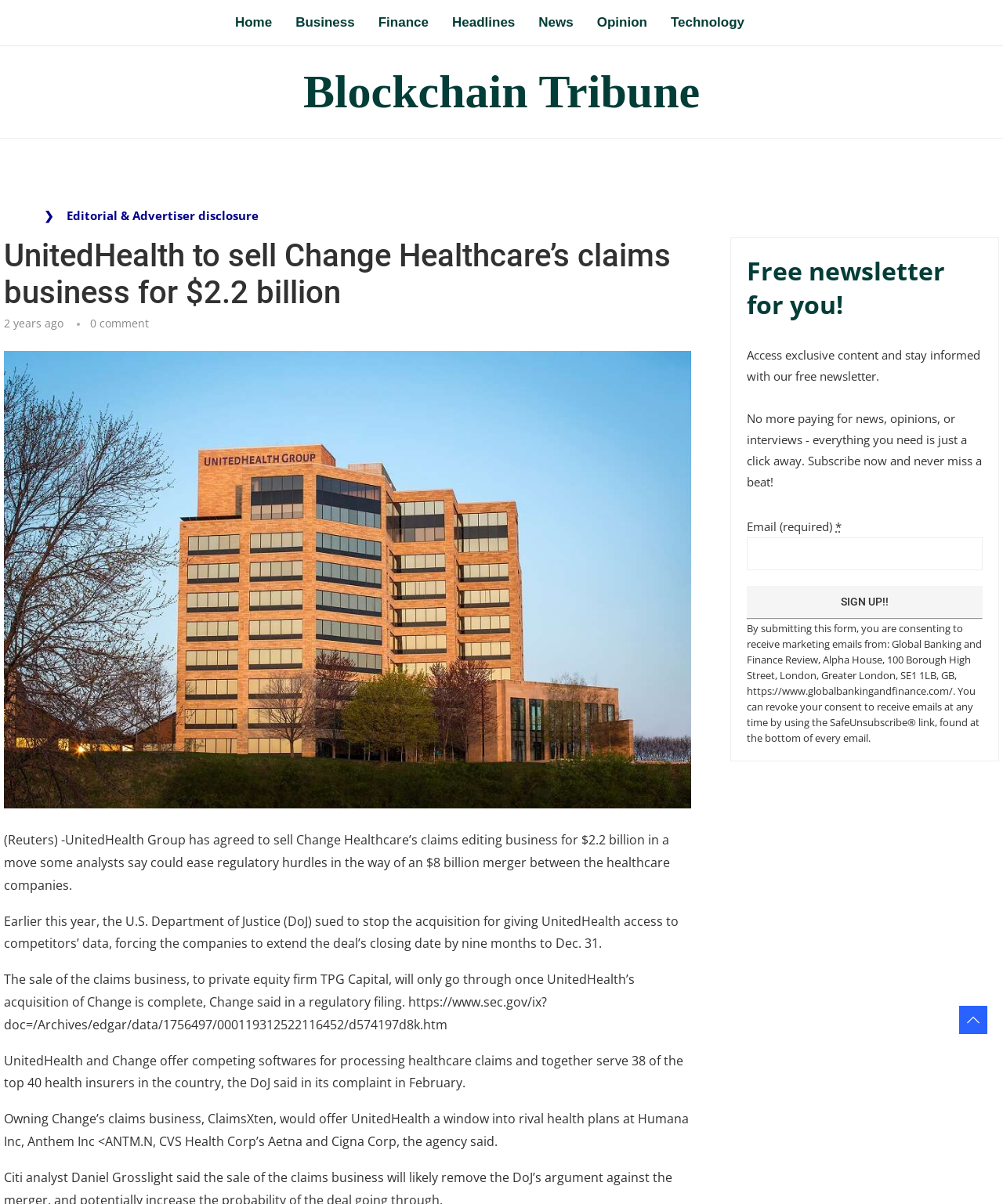Deliver a detailed narrative of the webpage's visual and textual elements.

This webpage appears to be a news article from Blockchain Tribune, with a focus on a strategic business move by UnitedHealth Group. At the top of the page, there is a navigation menu with links to various sections, including Home, Business, Finance, Headlines, News, Opinion, and Technology. Below this menu, there is a heading that reads "Blockchain Tribune" and a link to the same.

On the left side of the page, there is a section with a heading that reads "UnitedHealth to sell Change Healthcare's claims business for $2.2 billion" and a timestamp indicating that the article was published 2 years ago. Below this, there is a brief summary of the article, which discusses UnitedHealth Group's agreement to sell Change Healthcare's claims editing business for $2.2 billion. The article also mentions that this move could ease regulatory hurdles in the way of an $8 billion merger between the two healthcare companies.

The main content of the article is divided into several paragraphs, which provide more details about the sale and its implications. There are a total of 5 paragraphs, with the first paragraph providing an overview of the deal, and the subsequent paragraphs discussing the regulatory hurdles, the impact on the healthcare industry, and the details of the sale.

On the right side of the page, there is a complementary section with a heading that reads "Free newsletter for you!" and a brief description of the benefits of subscribing to the newsletter. Below this, there is a form where users can enter their email address to subscribe to the newsletter.

At the bottom of the page, there is a section with a separator line and a statement about consenting to receive marketing emails from Global Banking and Finance Review.